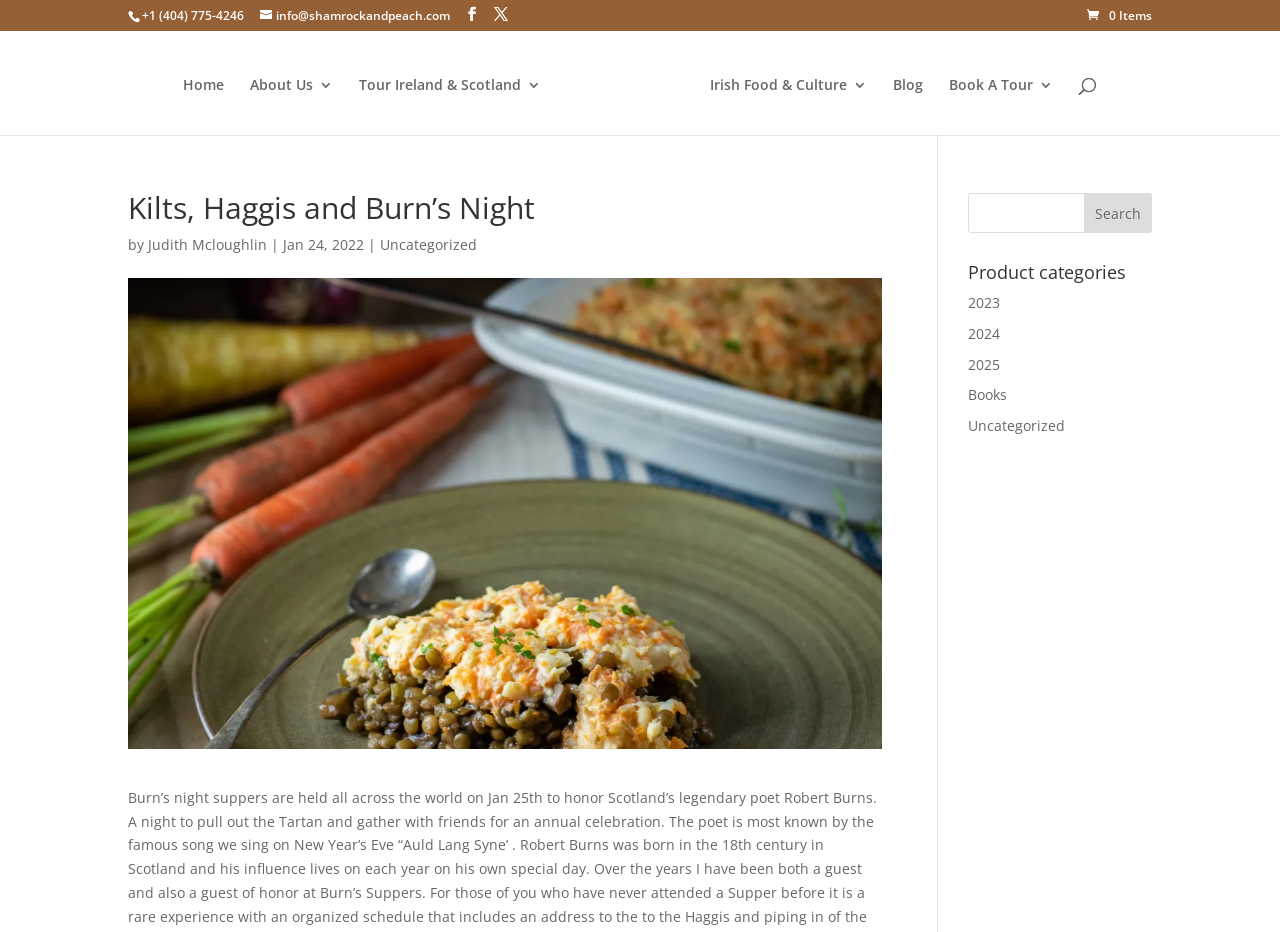Identify the bounding box for the described UI element. Provide the coordinates in (top-left x, top-left y, bottom-right x, bottom-right y) format with values ranging from 0 to 1: Uncategorized

[0.756, 0.447, 0.832, 0.467]